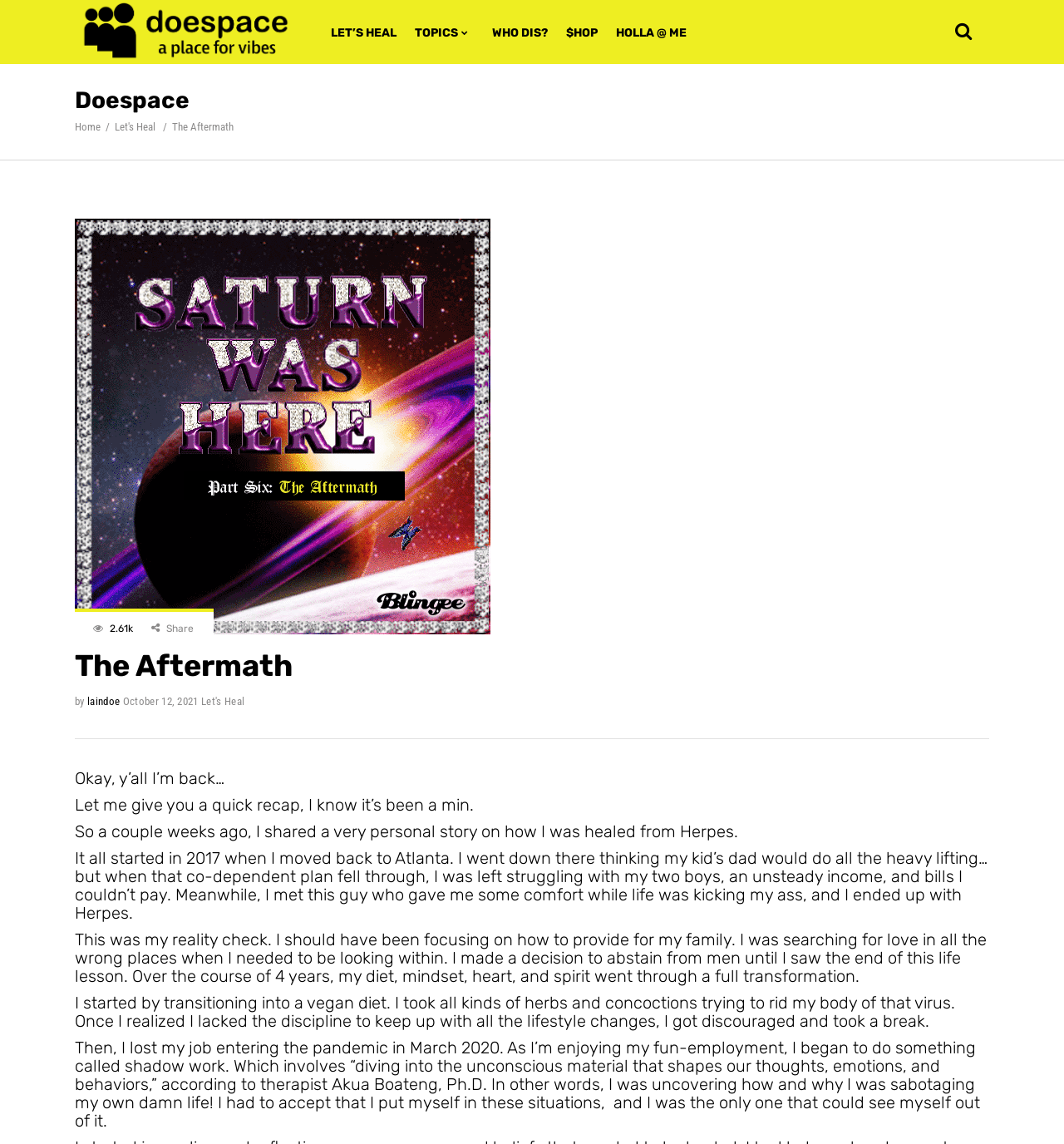For the given element description October 12, 2021, determine the bounding box coordinates of the UI element. The coordinates should follow the format (top-left x, top-left y, bottom-right x, bottom-right y) and be within the range of 0 to 1.

[0.115, 0.608, 0.187, 0.618]